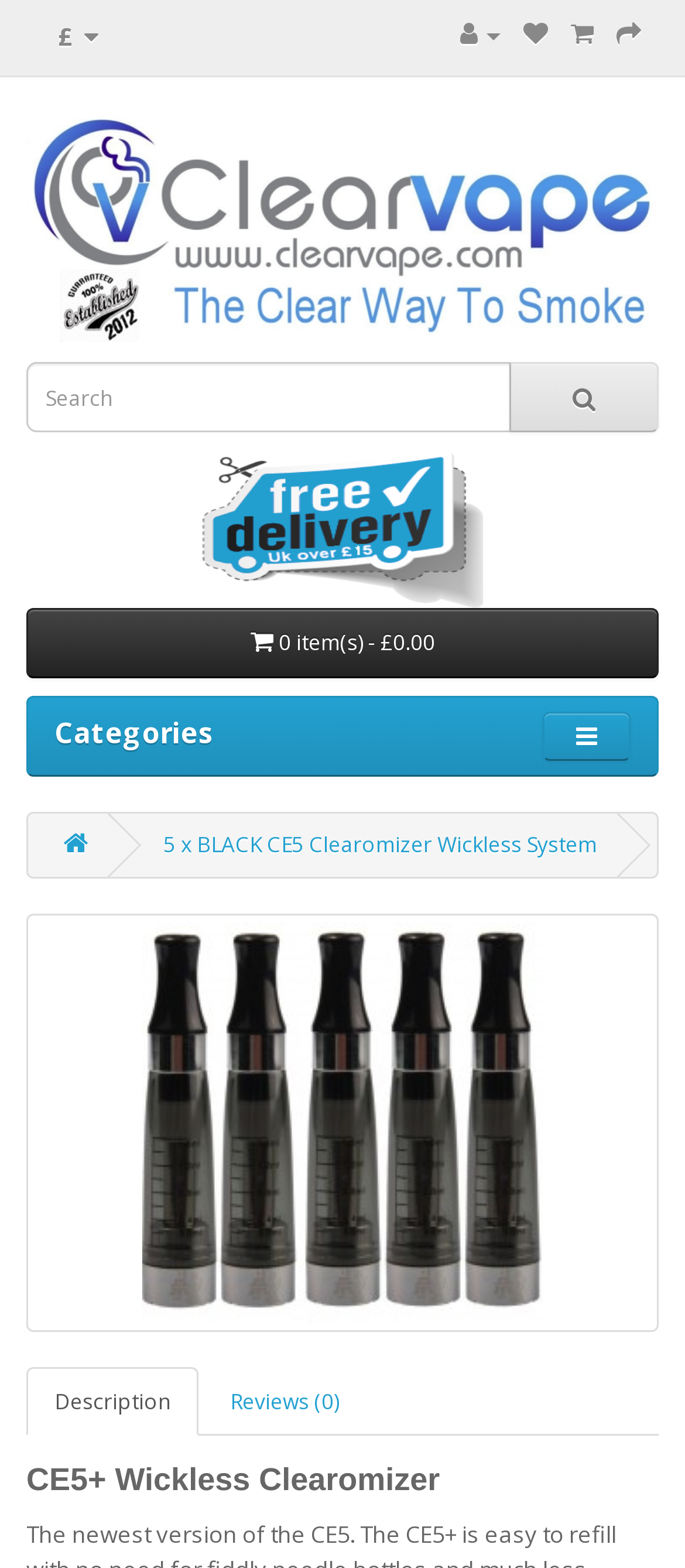Locate the bounding box coordinates of the element you need to click to accomplish the task described by this instruction: "Search by resource or type name".

None